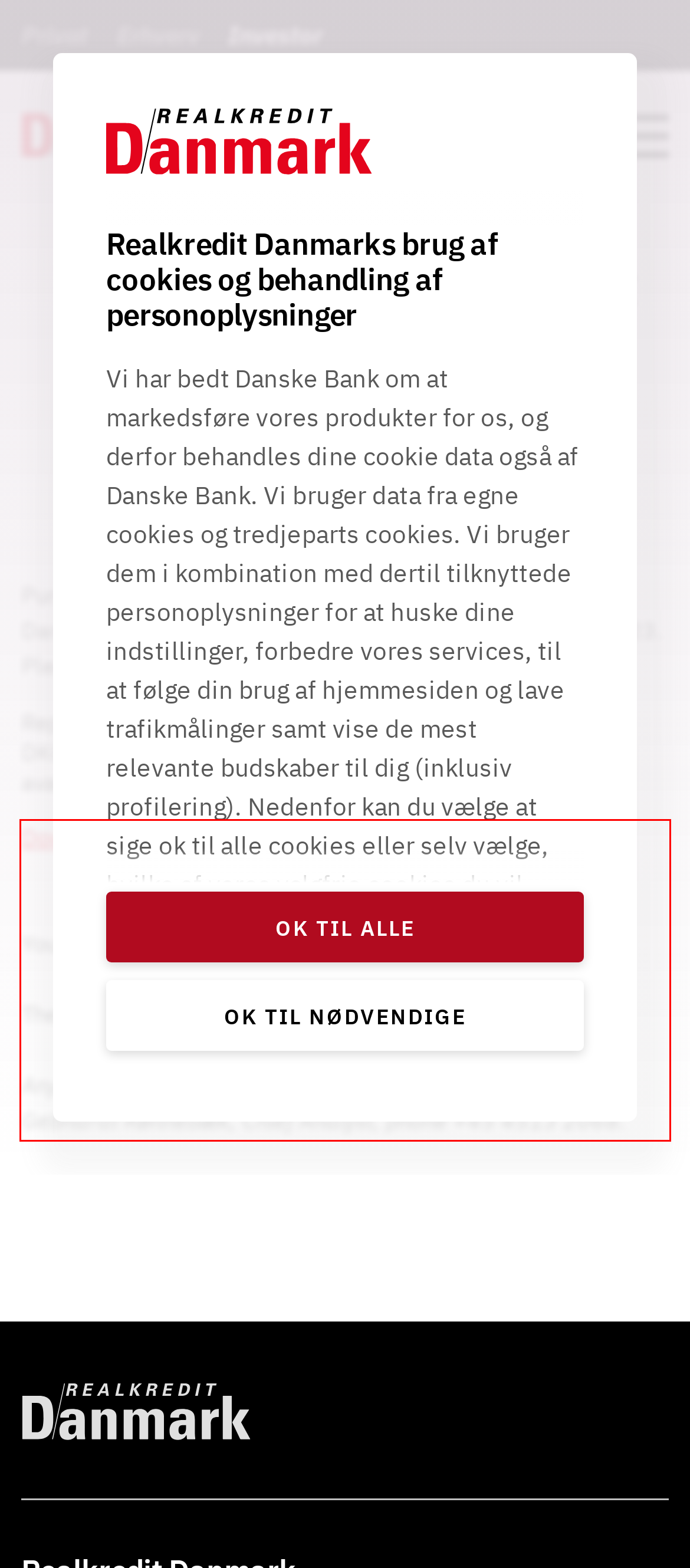Look at the provided screenshot of the webpage and perform OCR on the text within the red bounding box.

Download information Yours sincerely The Executive Board Any additional questions should be addressed to Hella Gebhardt Rønnebæk, Chief Analyst, phone +45 4513 2068.